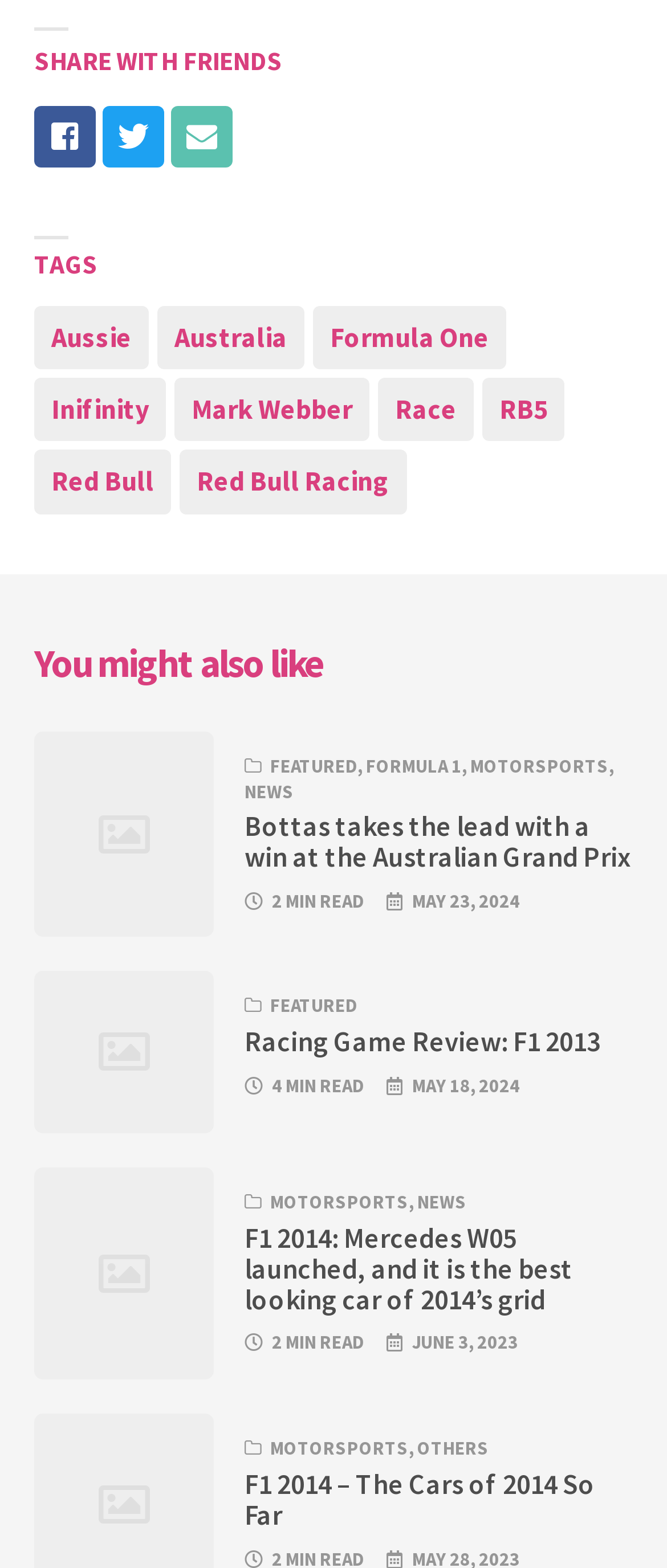Please find the bounding box coordinates of the element that must be clicked to perform the given instruction: "Check out article about Racing Game Review: F1 2013". The coordinates should be four float numbers from 0 to 1, i.e., [left, top, right, bottom].

[0.367, 0.653, 0.9, 0.675]